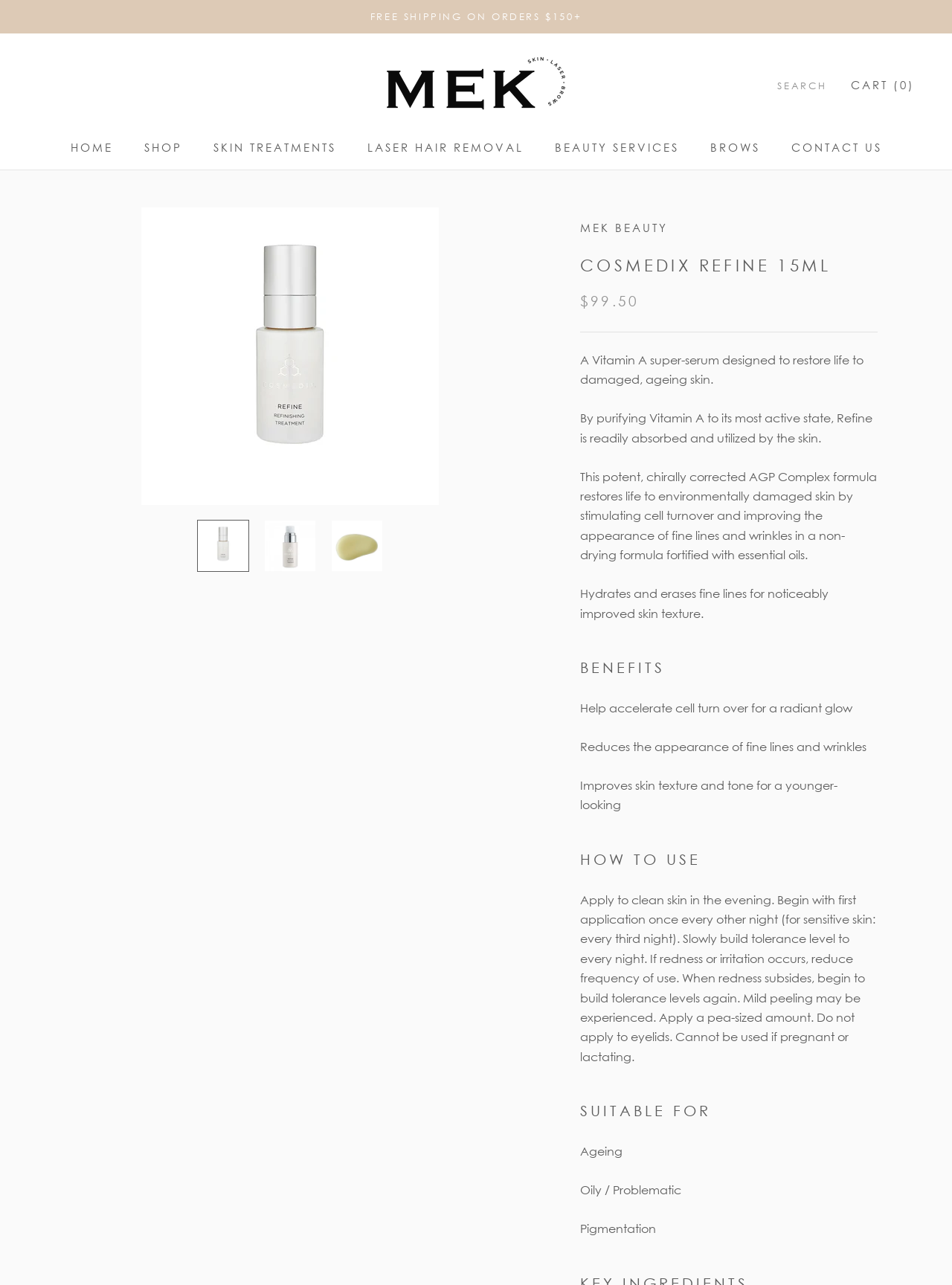Determine the heading of the webpage and extract its text content.

COSMEDIX REFINE 15ML